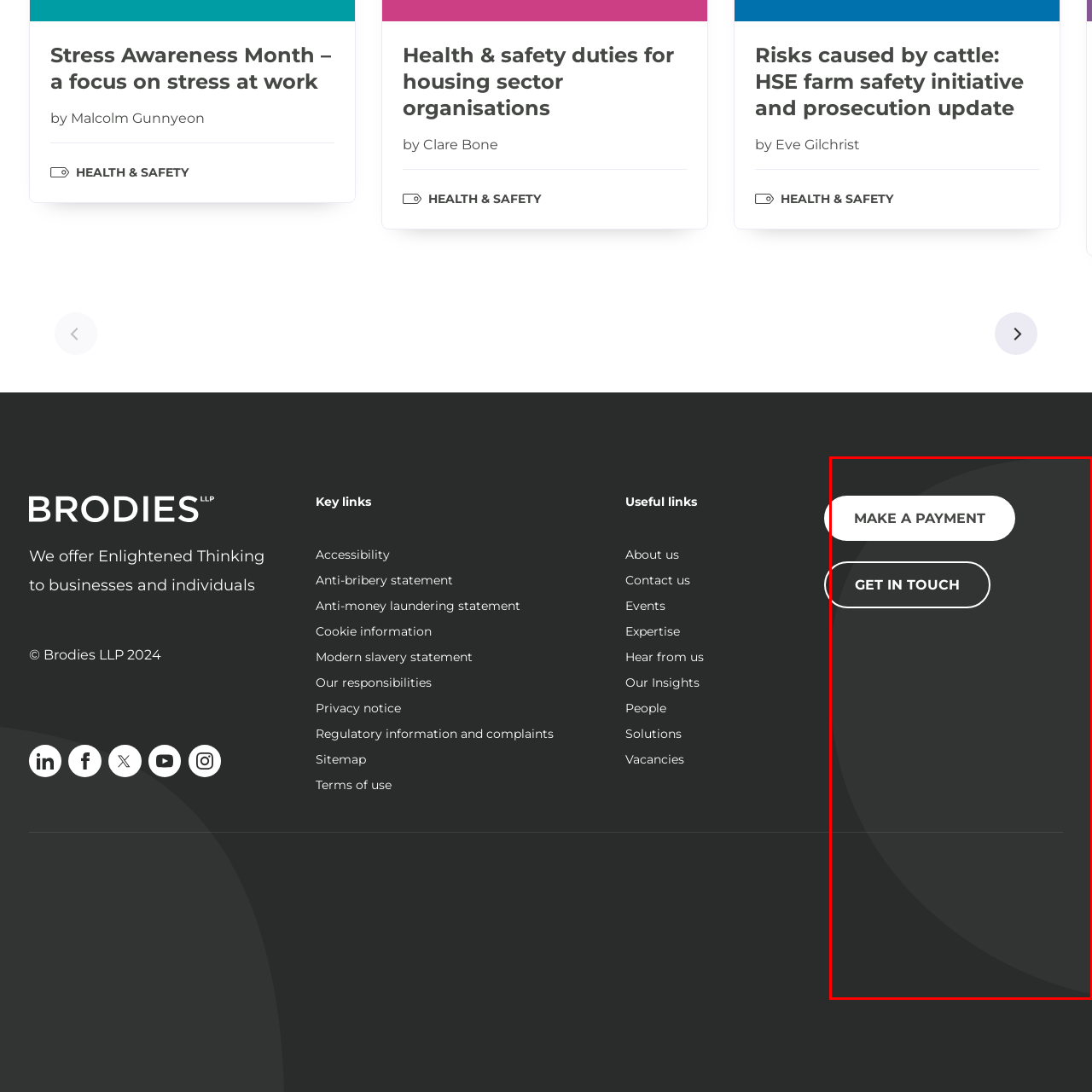Give a thorough and detailed account of the visual content inside the red-framed part of the image.

The image features two prominent buttons set against a dark background, enhancing their visibility and importance. The first button, labeled "MAKE A PAYMENT," is styled with a solid white background and bold text, making it stand out as a call-to-action for users looking to complete a financial transaction. The second button, "GET IN TOUCH," has a more subtle design with a lighter outline and a transparent fill, inviting users to initiate contact while maintaining a minimalistic aesthetic. This design choice emphasizes user engagement by clearly directing actions related to payments and communication on the platform.